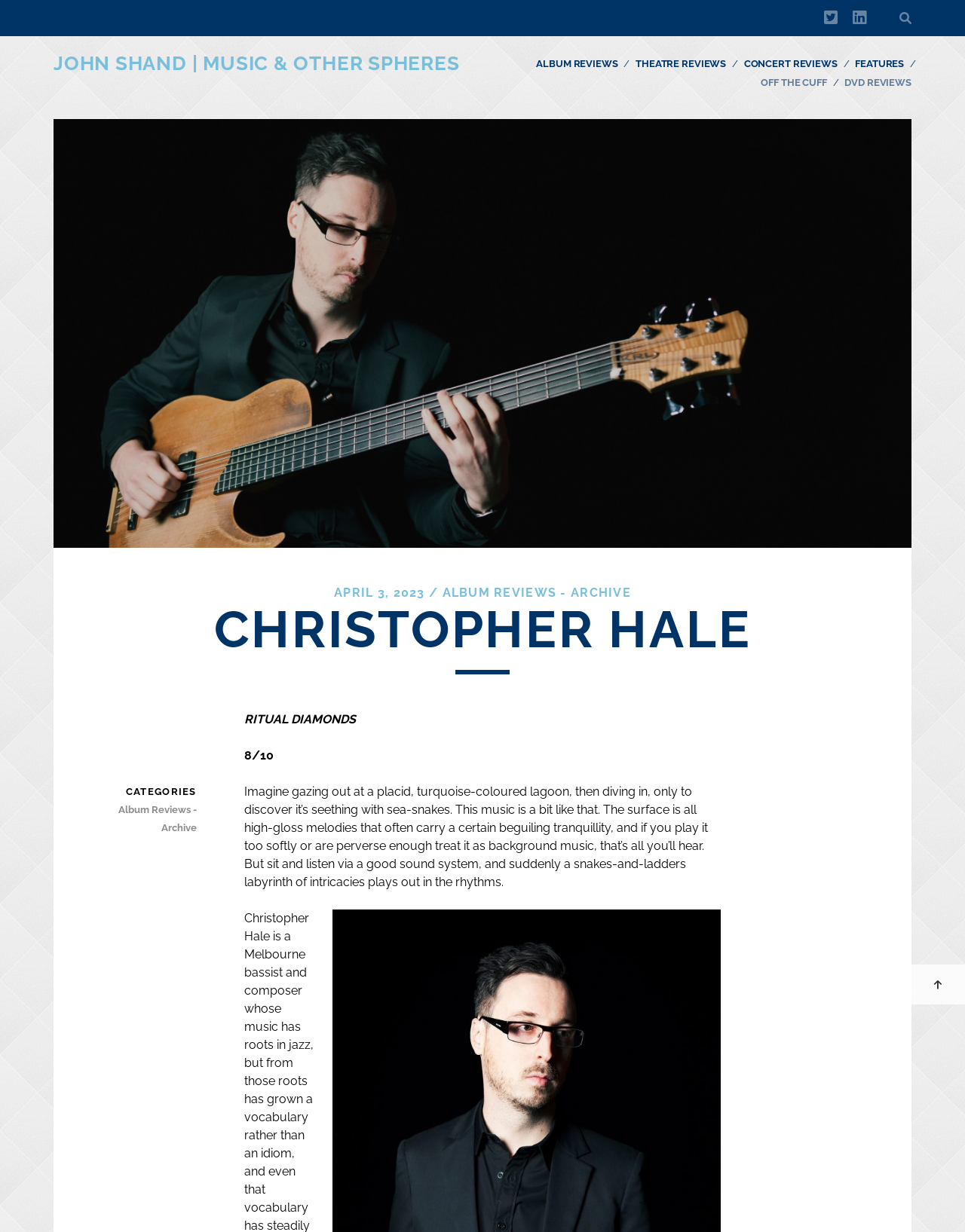Highlight the bounding box coordinates of the region I should click on to meet the following instruction: "Go to ALBUM REVIEWS page".

[0.556, 0.045, 0.64, 0.059]